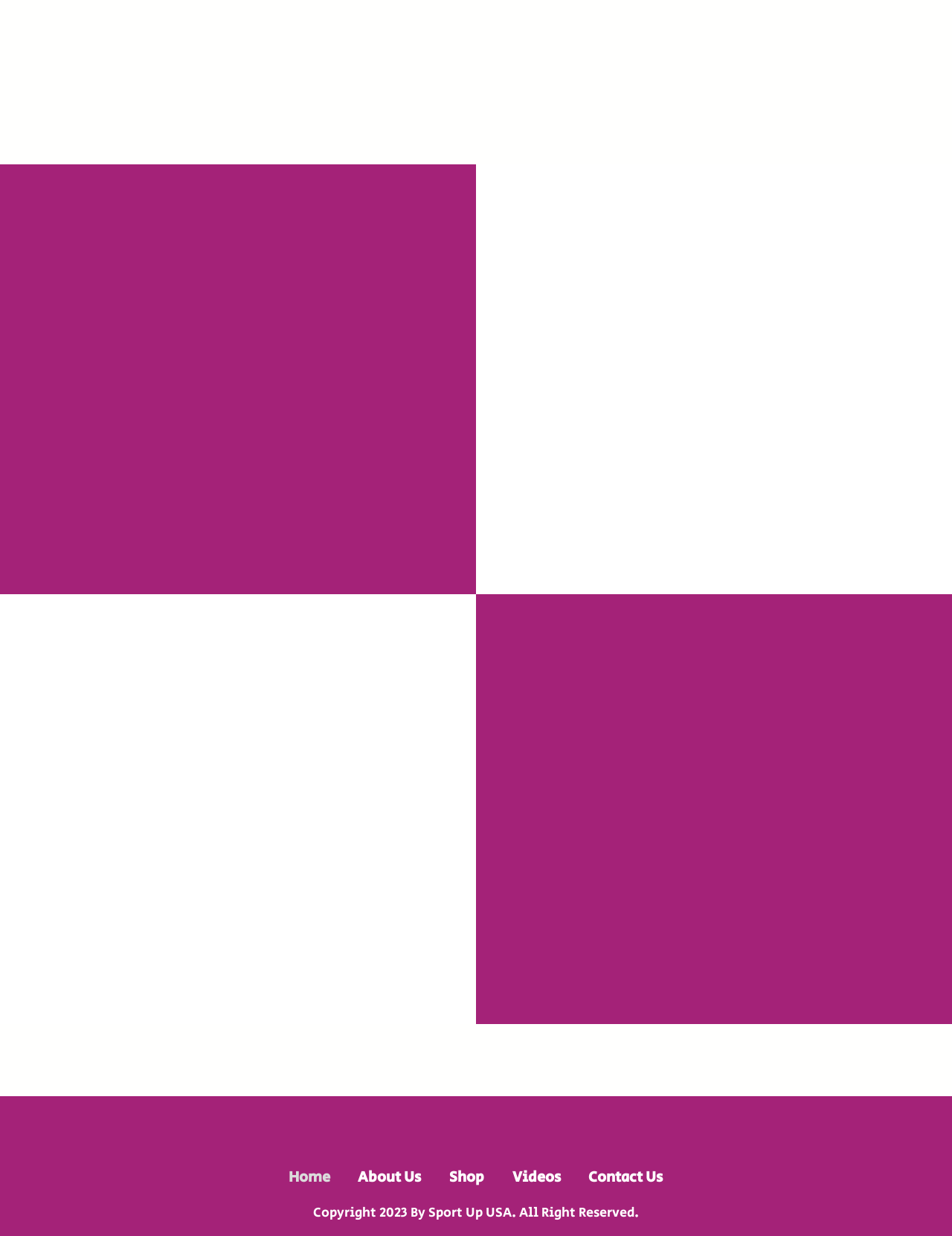How many social media links are available?
Could you answer the question in a detailed manner, providing as much information as possible?

The social media links are listed under the 'Social Bar' element, which contains 7 links: Facebook, Twitter, Youtube, Instagram, Pinterest, TikTok, and LinkedIn.